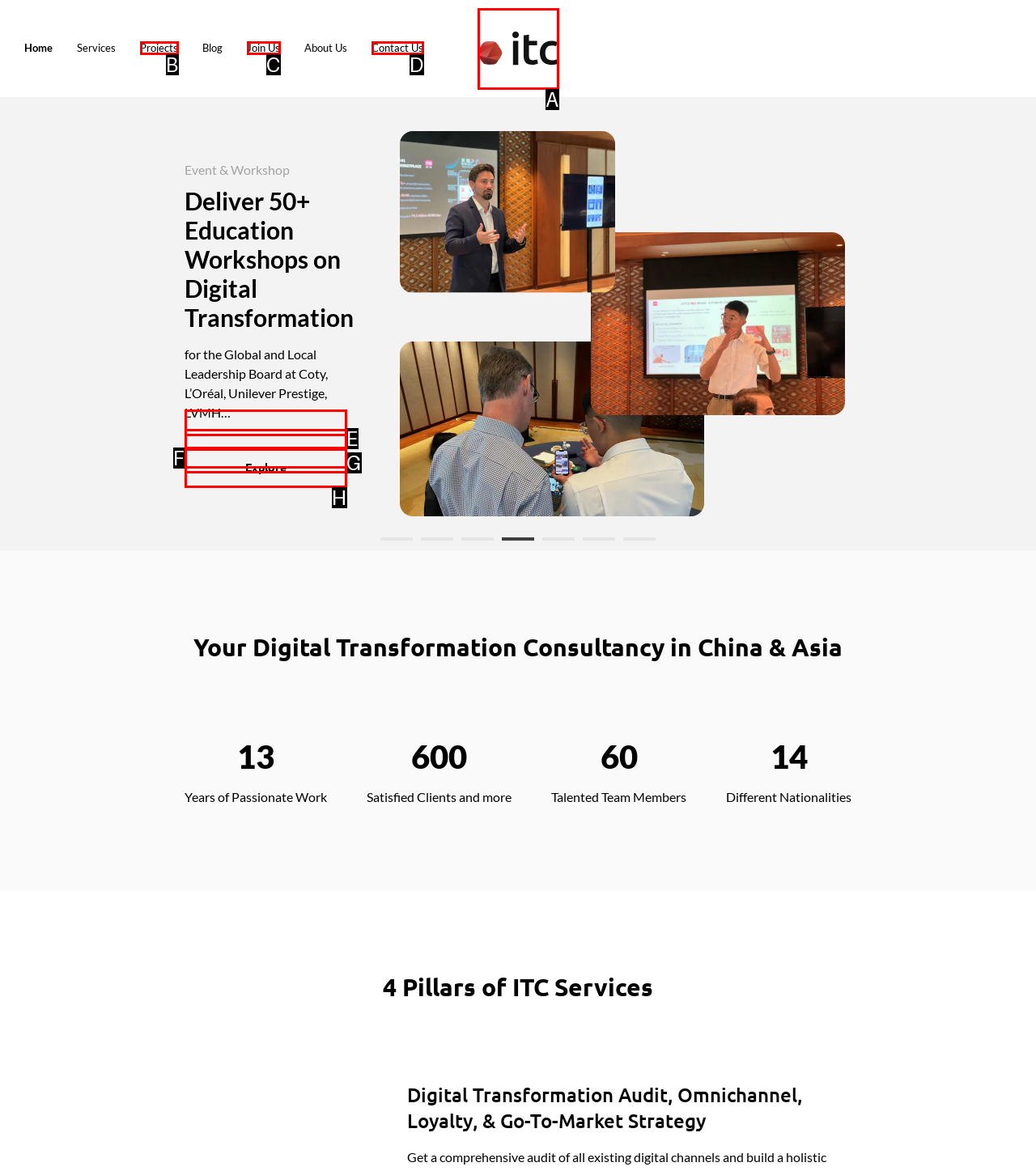Identify the UI element that corresponds to this description: Go to homepage
Respond with the letter of the correct option.

A